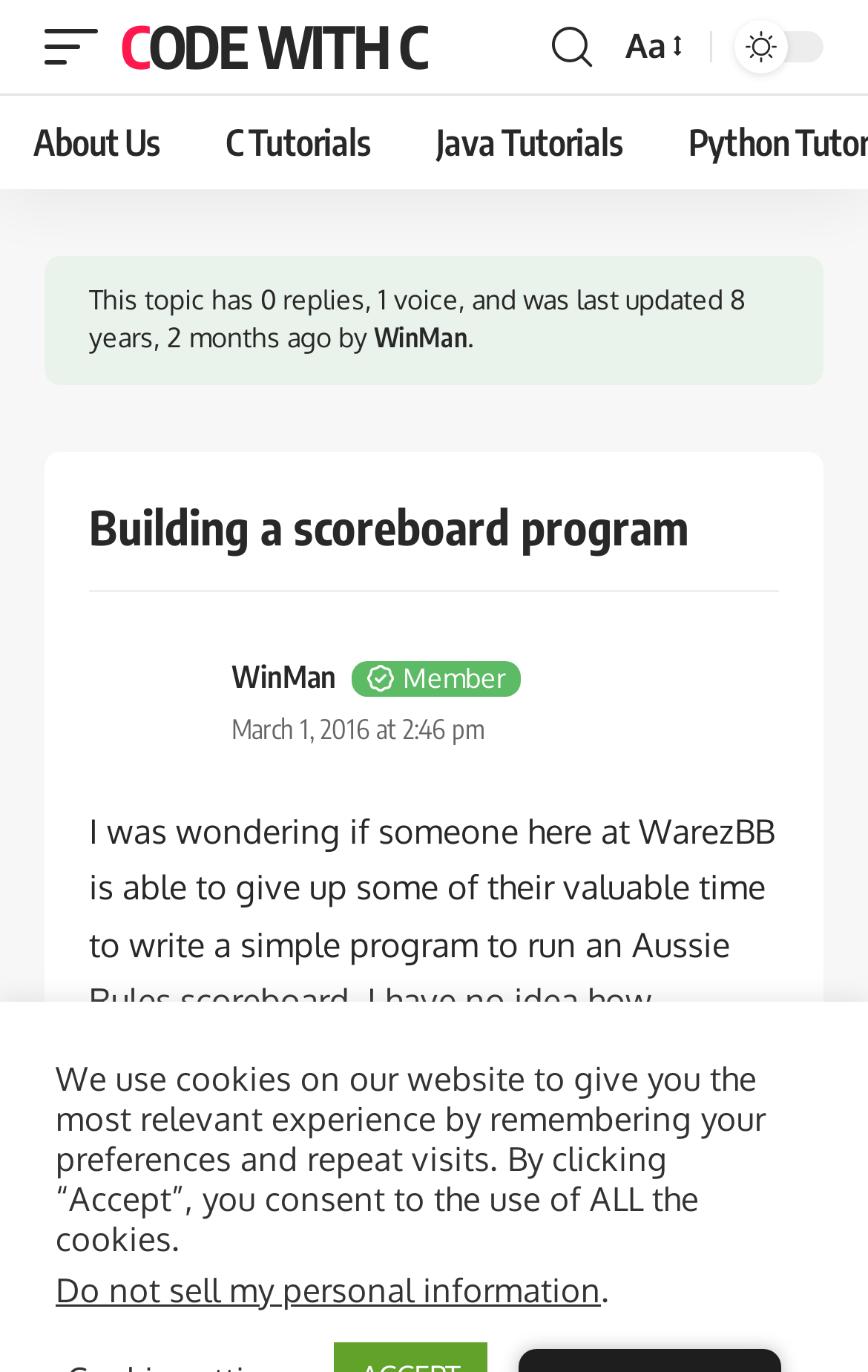Observe the image and answer the following question in detail: What is the purpose of the requested program?

I read the text 'I was wondering if someone here at WarezBB is able to give up some of their valuable time to write a simple program to run an Aussie Rules scoreboard.' at [0.103, 0.59, 0.892, 0.911] which explains the purpose of the requested program.